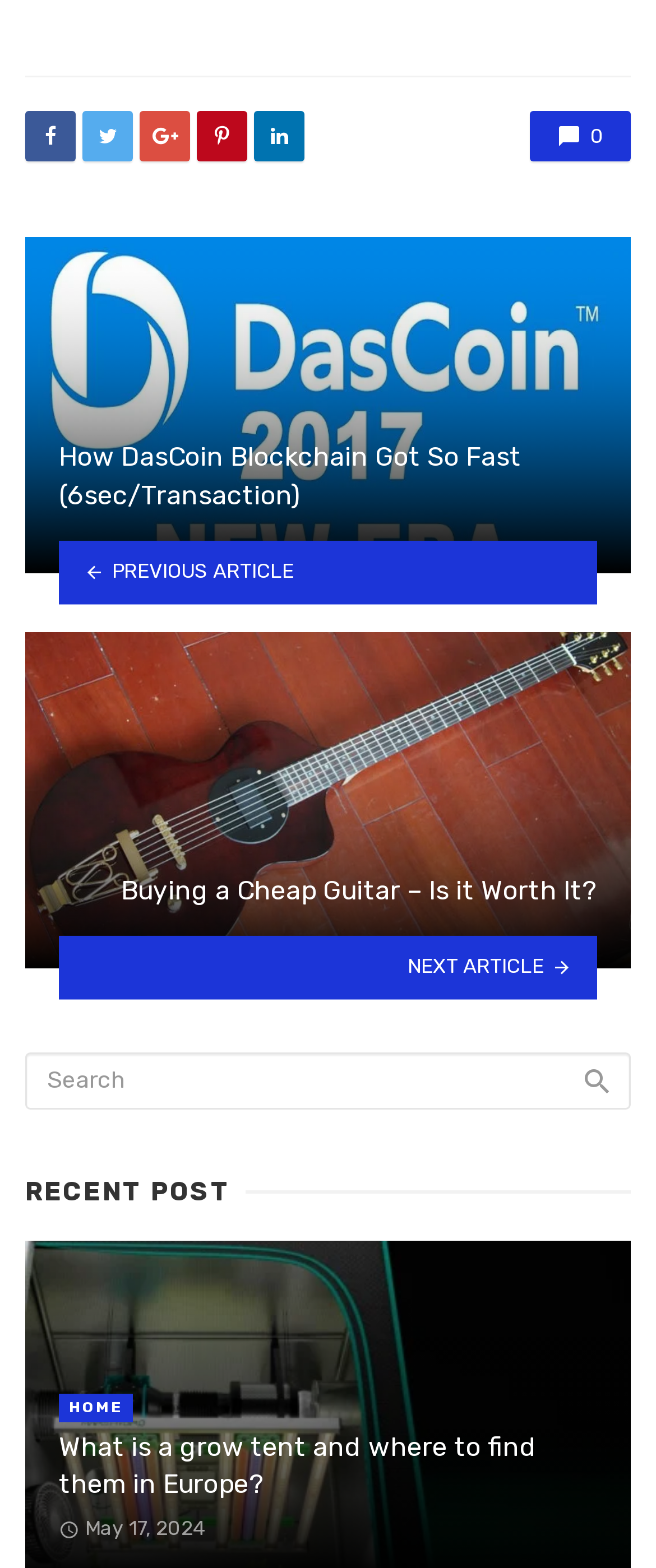Determine the bounding box coordinates of the region to click in order to accomplish the following instruction: "Search for something". Provide the coordinates as four float numbers between 0 and 1, specifically [left, top, right, bottom].

[0.038, 0.671, 0.962, 0.707]